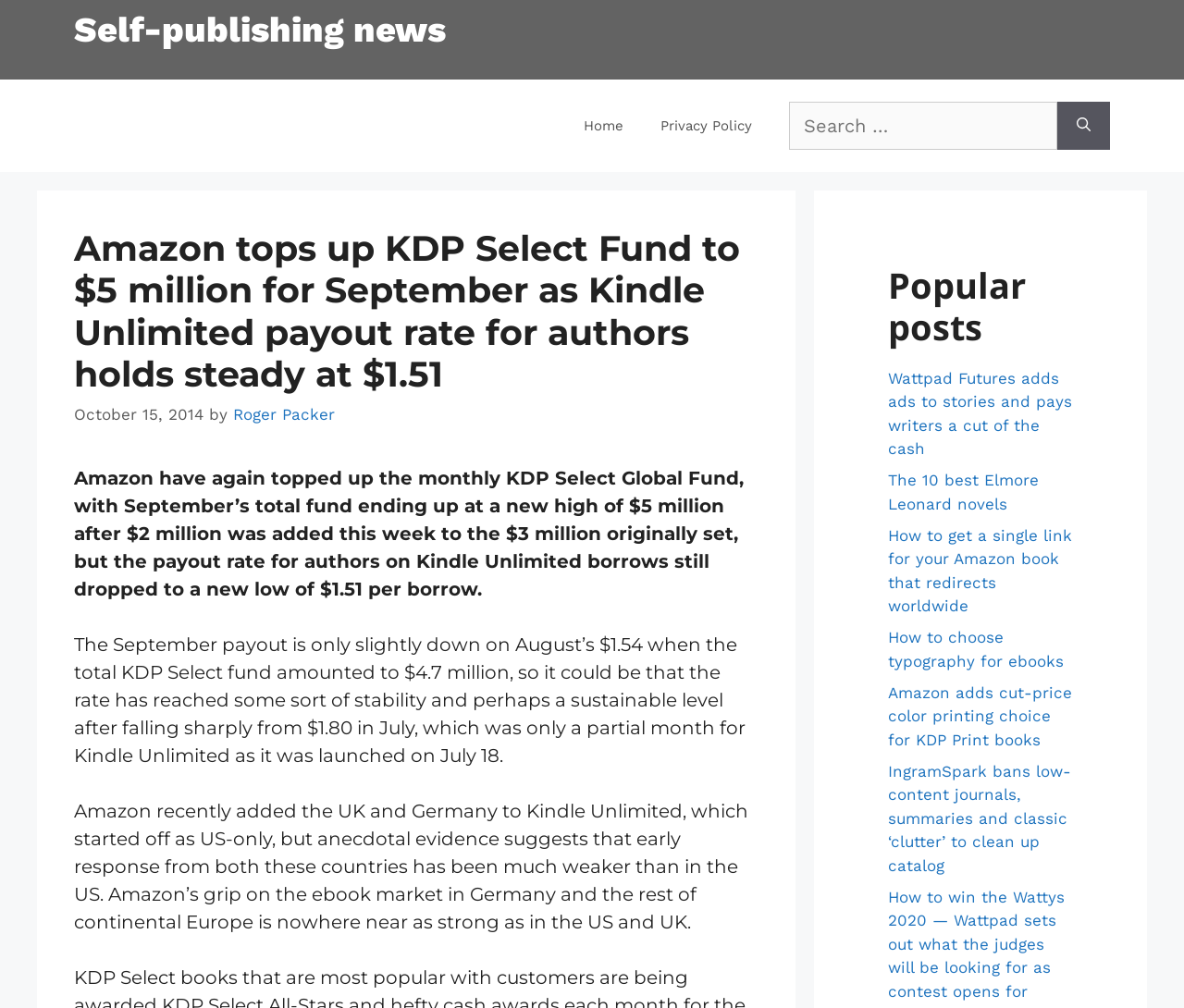Describe all significant elements and features of the webpage.

This webpage is about self-publishing news, with a focus on Amazon's Kindle Direct Publishing (KDP) Select fund and Kindle Unlimited payout rates. At the top, there is a banner with a "Site" label, followed by a navigation menu with links to "Home" and "Privacy Policy". On the right side, there is a search bar with a "Search" button.

Below the navigation menu, there is a main content section with a heading that reads "Amazon tops up KDP Select Fund to $5 million for September as Kindle Unlimited payout rate for authors holds steady at $1.51". This section includes a timestamp indicating the article was published on October 15, 2014, and an author credit to Roger Packer.

The main article discusses Amazon's increase of the KDP Select Global Fund to $5 million and the corresponding payout rate for authors on Kindle Unlimited, which has dropped to $1.51 per borrow. The article provides some analysis of the payout rate and its potential stability.

Further down, there is a section labeled "Popular posts" with five links to other articles, including topics such as Wattpad's monetization of stories, Elmore Leonard novels, and Amazon book linking and printing options.

Overall, the webpage is a news article focused on self-publishing and Amazon's KDP Select program, with additional links to related articles.